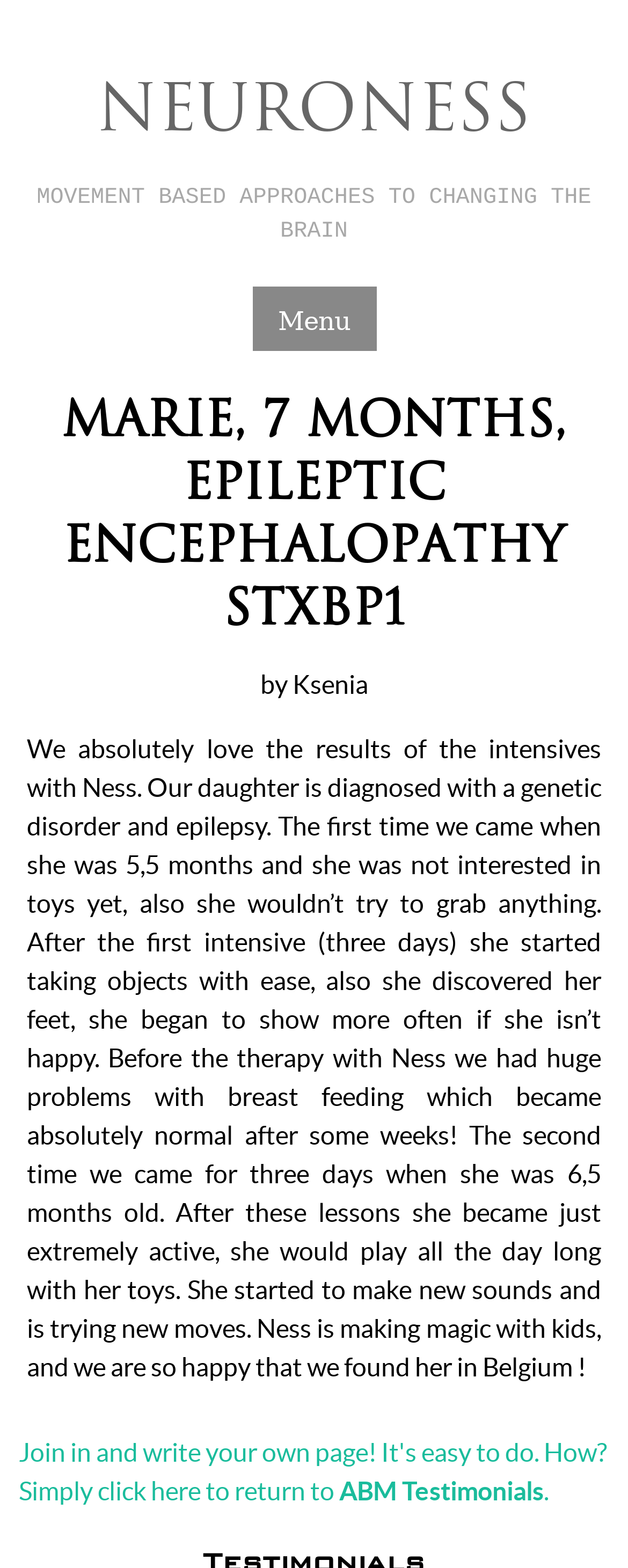Please identify the primary heading on the webpage and return its text.

Marie, 7 months, epileptic encephalopathy stxbp1